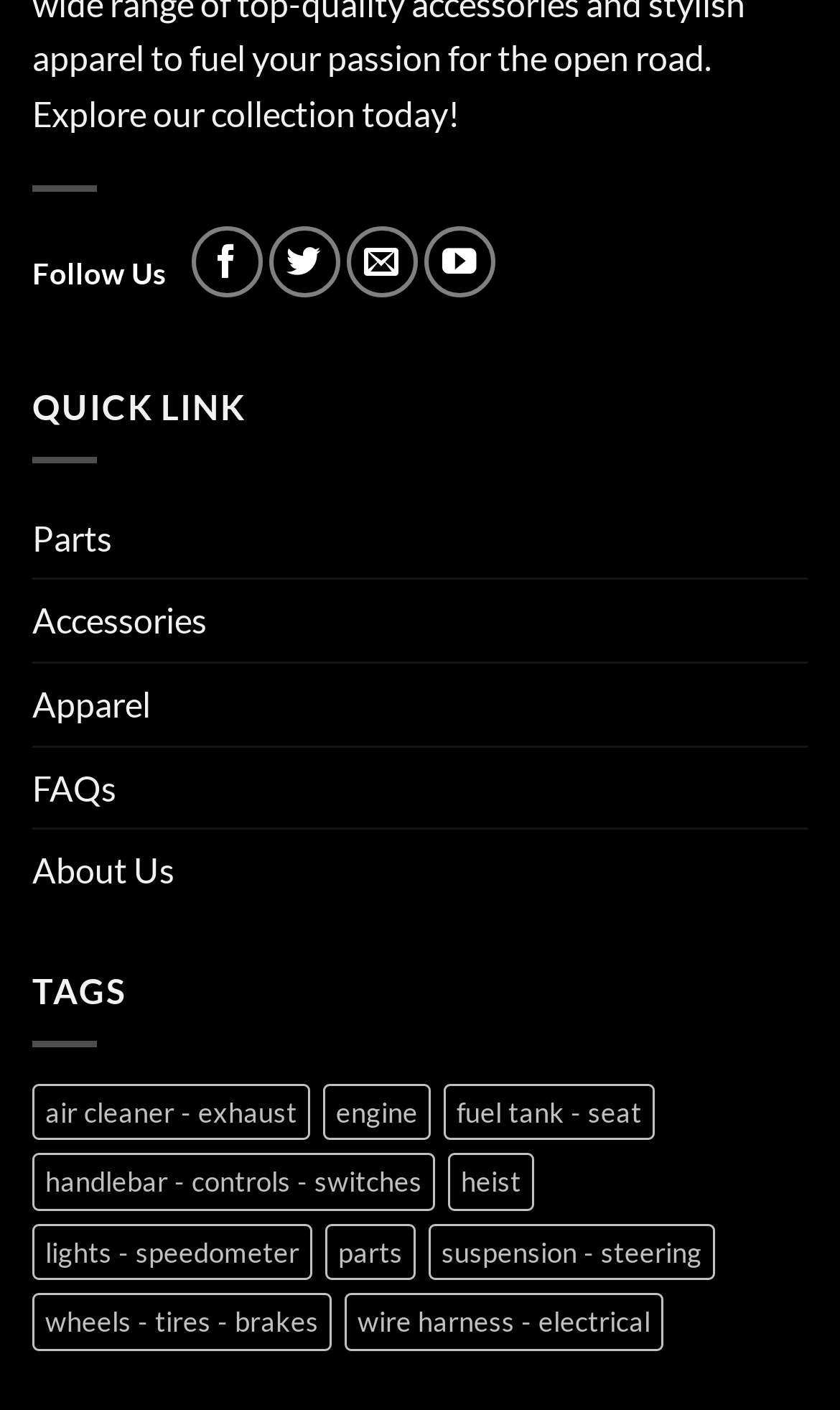Please identify the bounding box coordinates of the element that needs to be clicked to perform the following instruction: "View parts".

[0.038, 0.353, 0.133, 0.41]